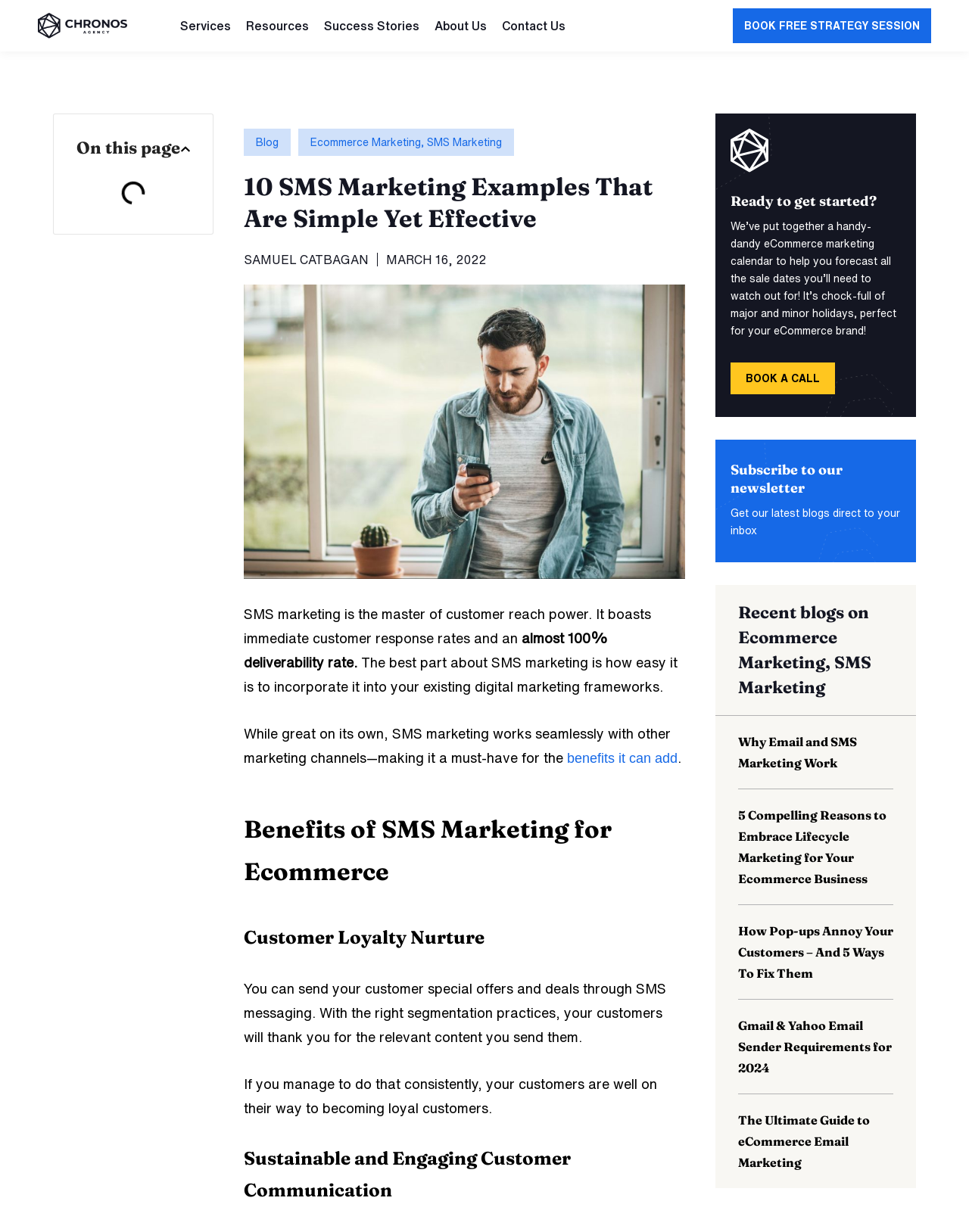Given the description "About Us", provide the bounding box coordinates of the corresponding UI element.

[0.441, 0.0, 0.51, 0.042]